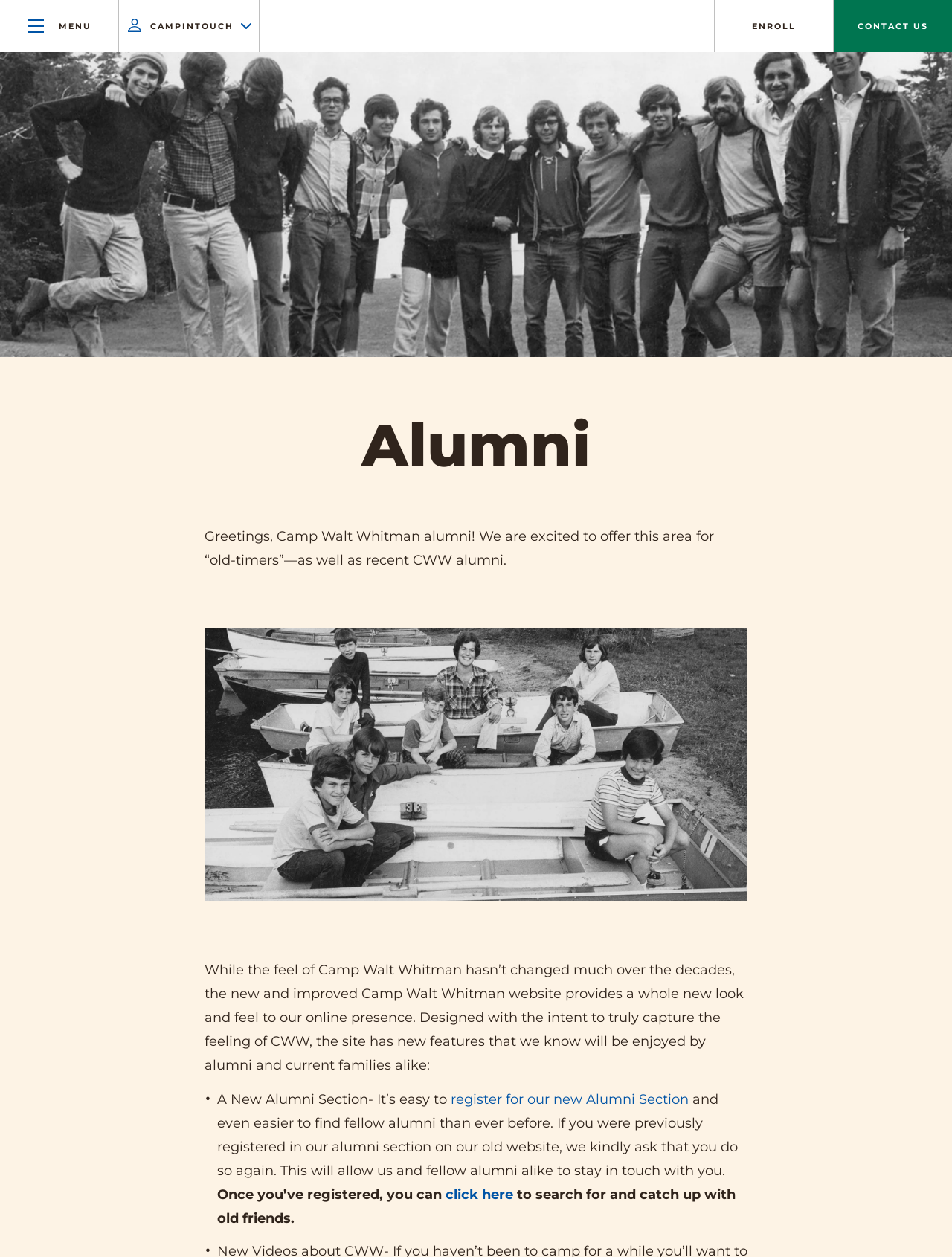Please find and report the bounding box coordinates of the element to click in order to perform the following action: "Search for fellow alumni". The coordinates should be expressed as four float numbers between 0 and 1, in the format [left, top, right, bottom].

[0.473, 0.868, 0.723, 0.881]